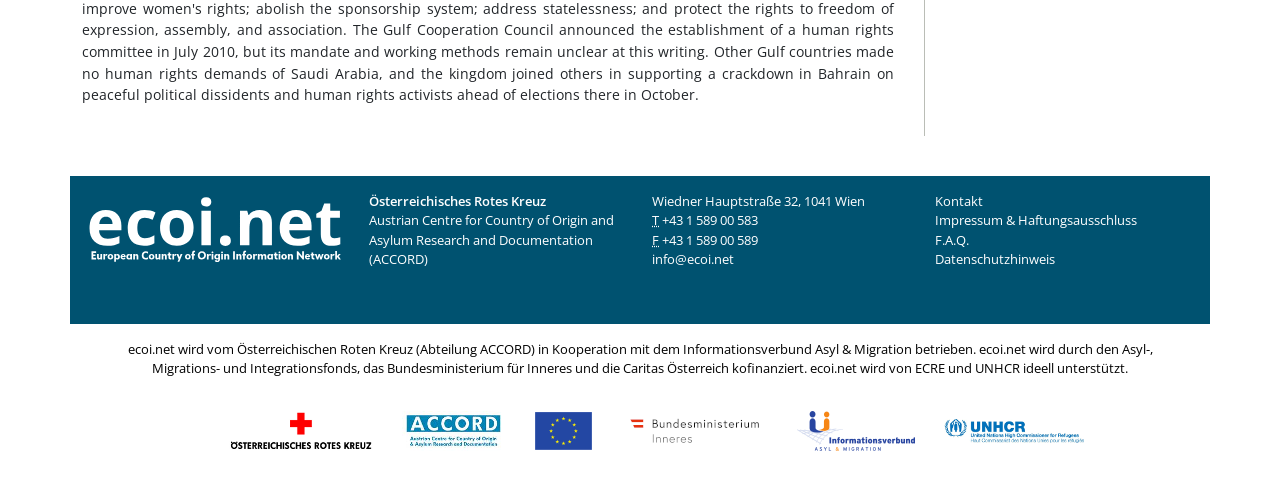Please identify the bounding box coordinates of the element that needs to be clicked to execute the following command: "view the contact page". Provide the bounding box using four float numbers between 0 and 1, formatted as [left, top, right, bottom].

[0.73, 0.387, 0.768, 0.424]